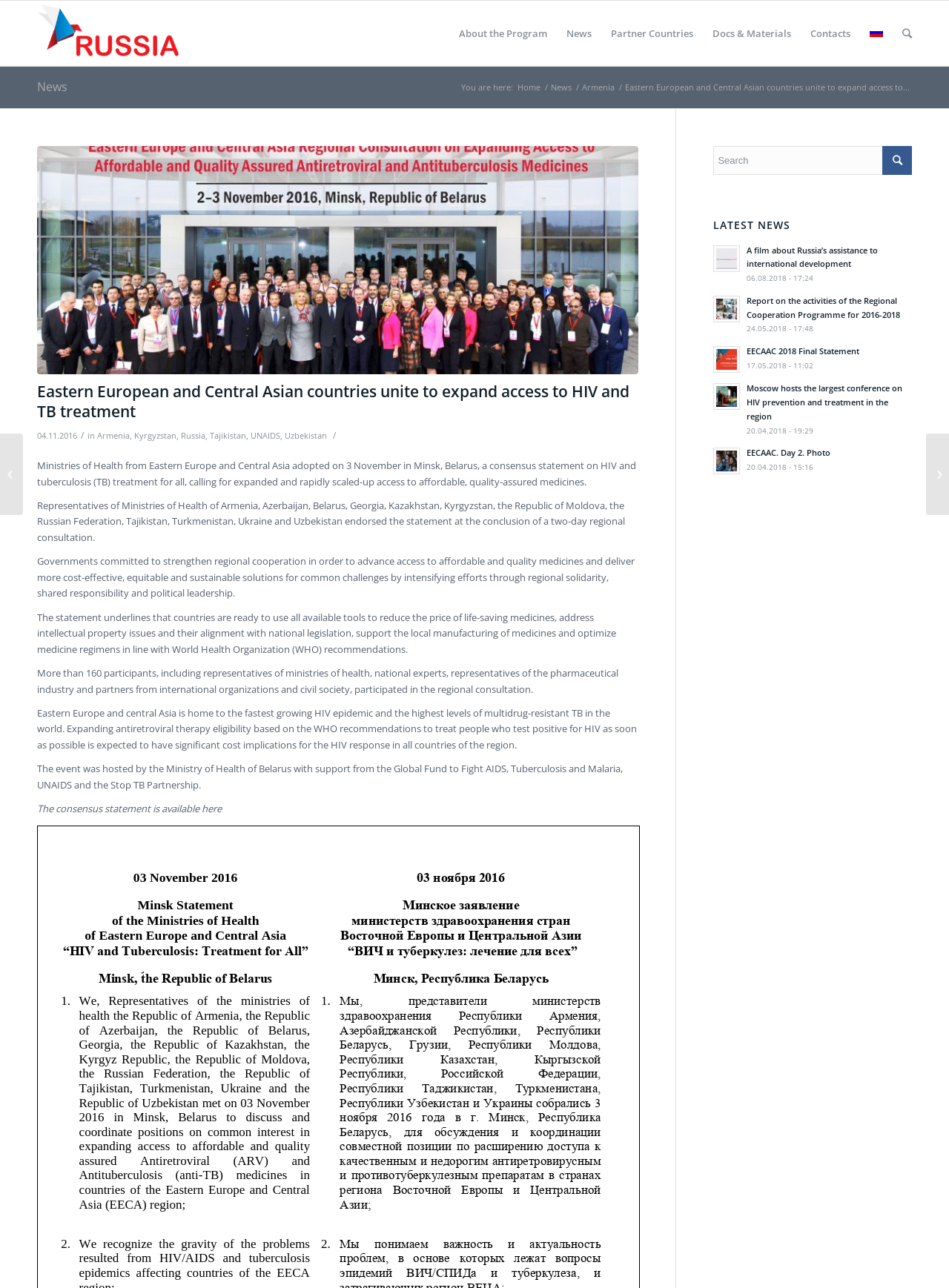Please locate the bounding box coordinates for the element that should be clicked to achieve the following instruction: "View the 'Eastern European and Central Asian countries unite to expand access to HIV and TB treatment' article". Ensure the coordinates are given as four float numbers between 0 and 1, i.e., [left, top, right, bottom].

[0.039, 0.296, 0.663, 0.328]